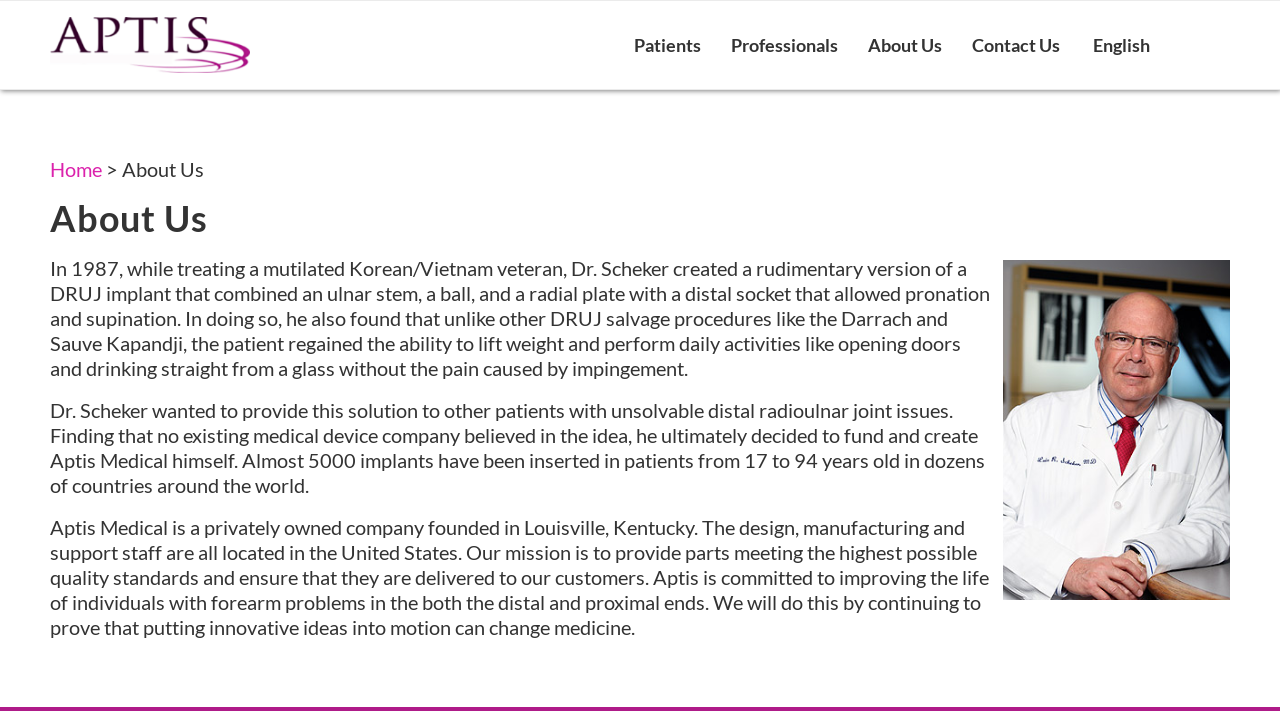Where is Aptis Medical located?
Please give a well-detailed answer to the question.

I found the answer by reading the StaticText element that mentions 'Aptis Medical is a privately owned company founded in Louisville, Kentucky.'